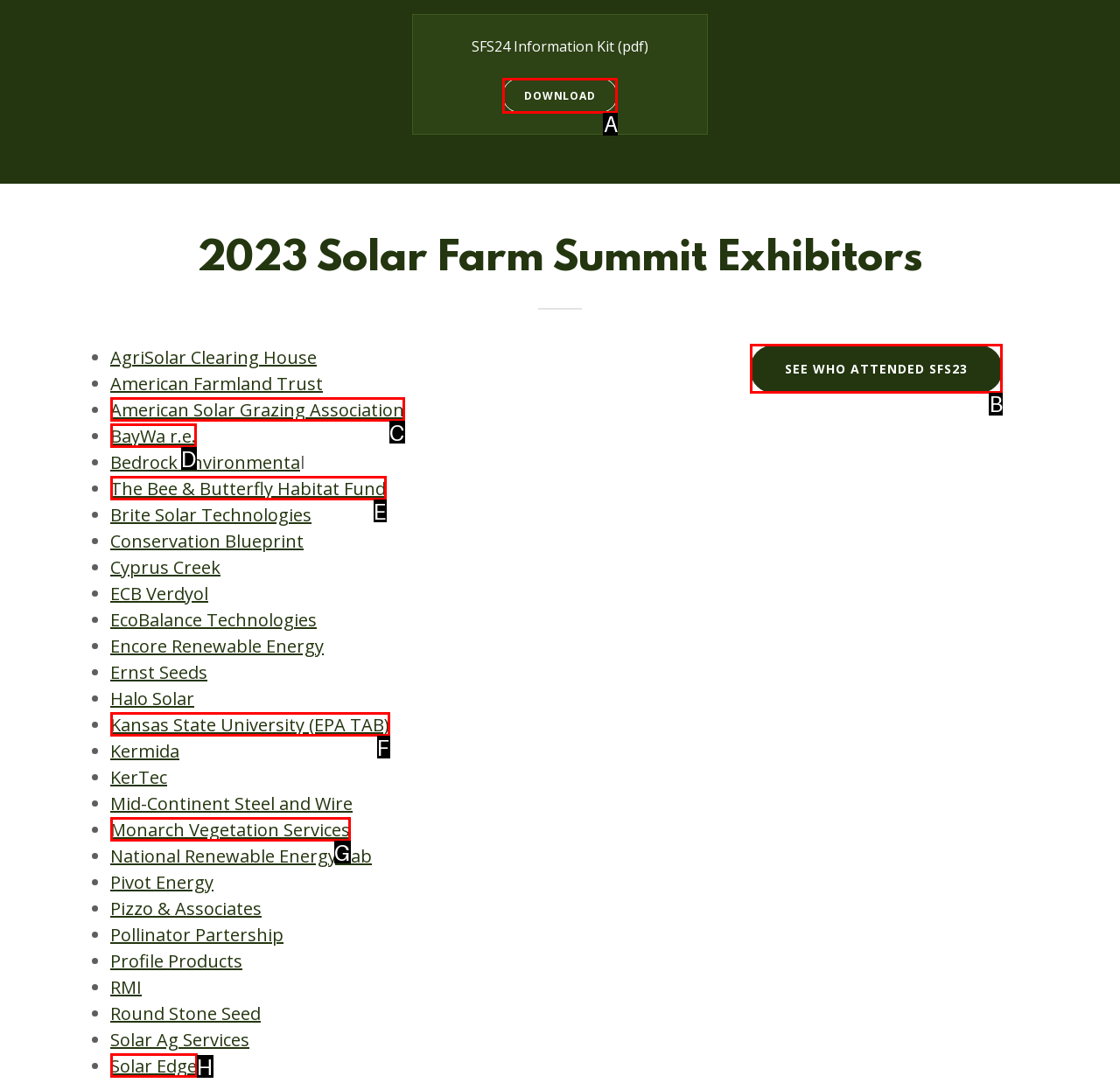Provide the letter of the HTML element that you need to click on to perform the task: see who attended SFS23.
Answer with the letter corresponding to the correct option.

B